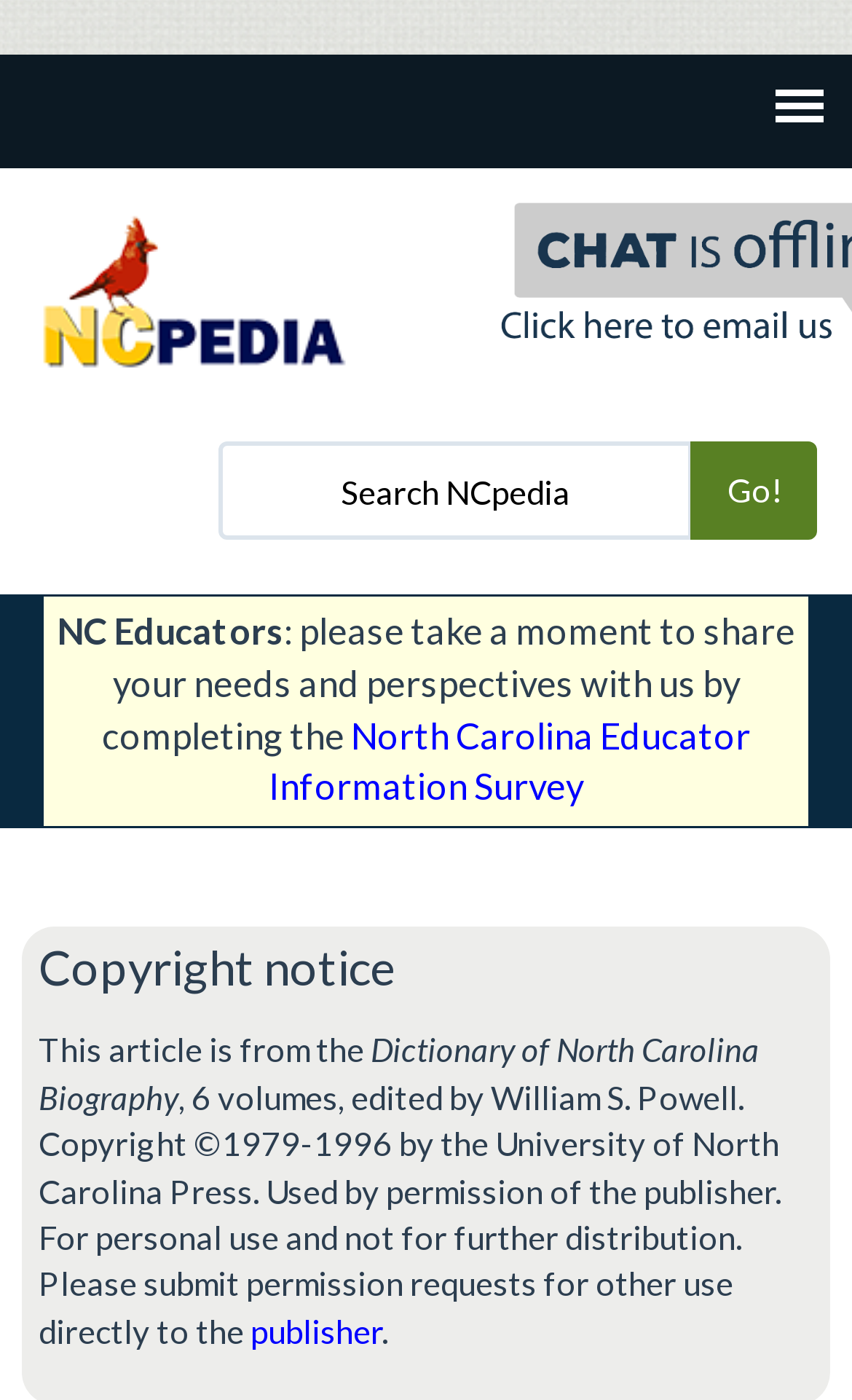Find the coordinates for the bounding box of the element with this description: "North Carolina Educator Information Survey".

[0.315, 0.51, 0.881, 0.578]